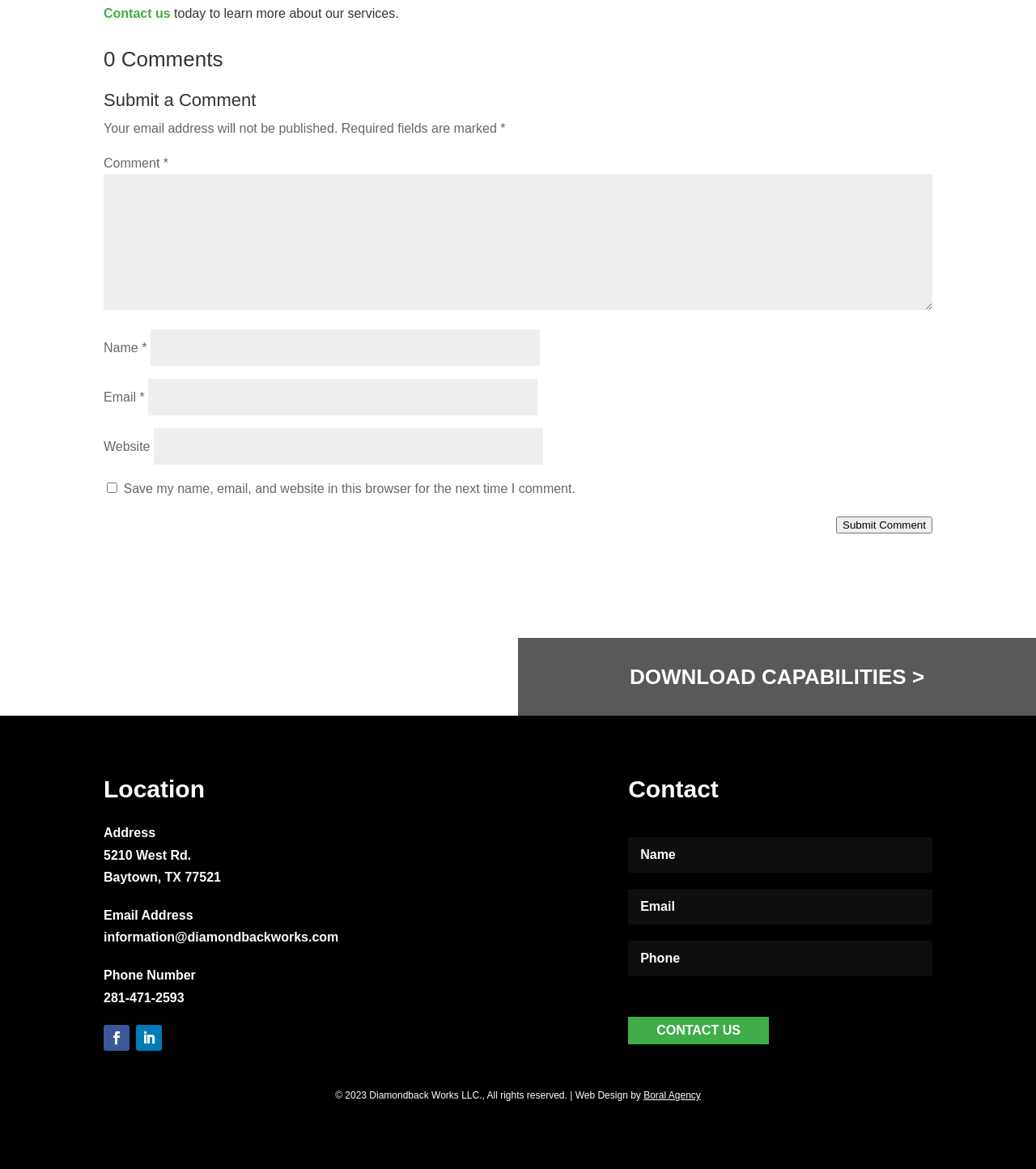Determine the bounding box coordinates of the section to be clicked to follow the instruction: "Submit a comment". The coordinates should be given as four float numbers between 0 and 1, formatted as [left, top, right, bottom].

[0.807, 0.442, 0.9, 0.456]